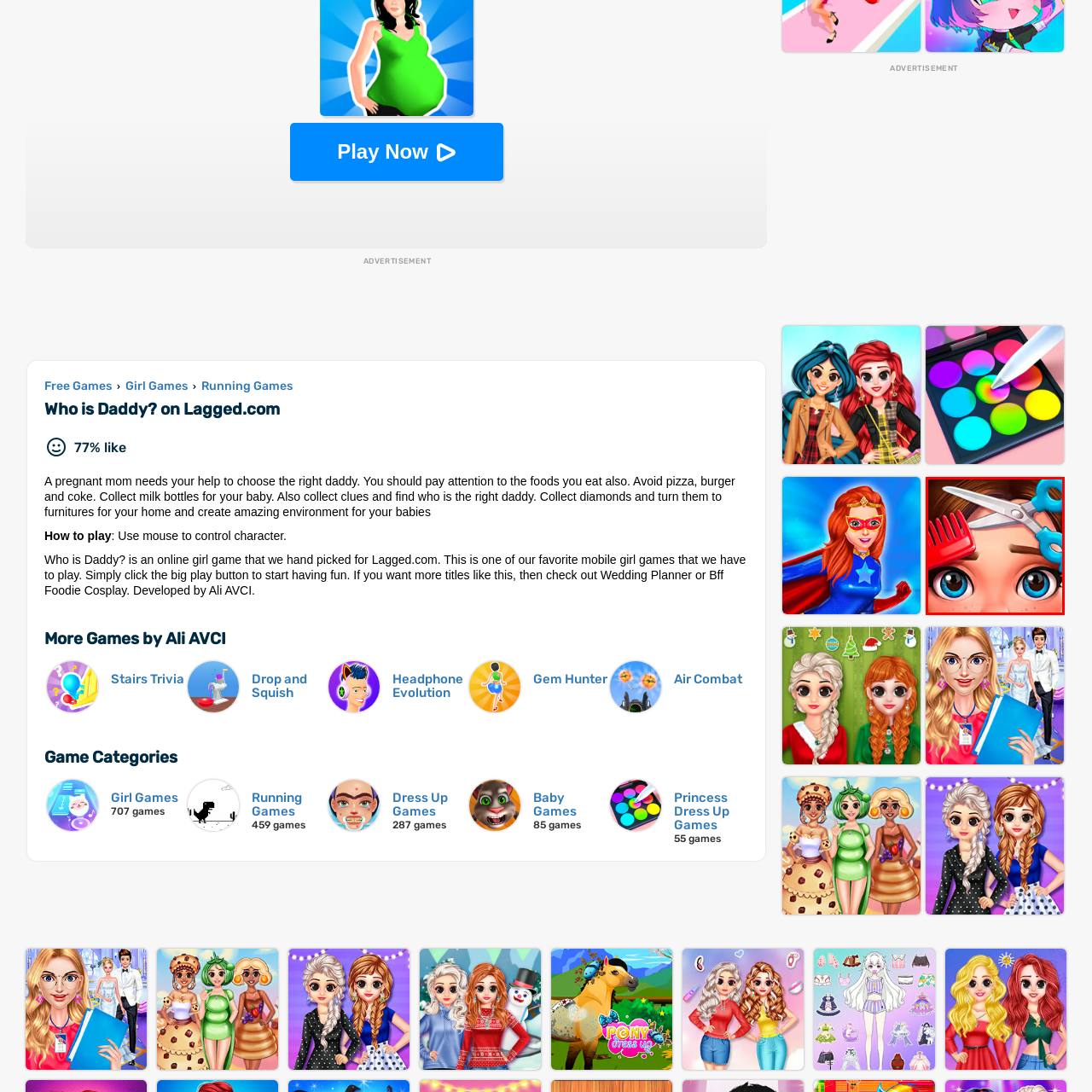What is the title of the game?
Look at the image section surrounded by the red bounding box and provide a concise answer in one word or phrase.

Girl Makeover Game